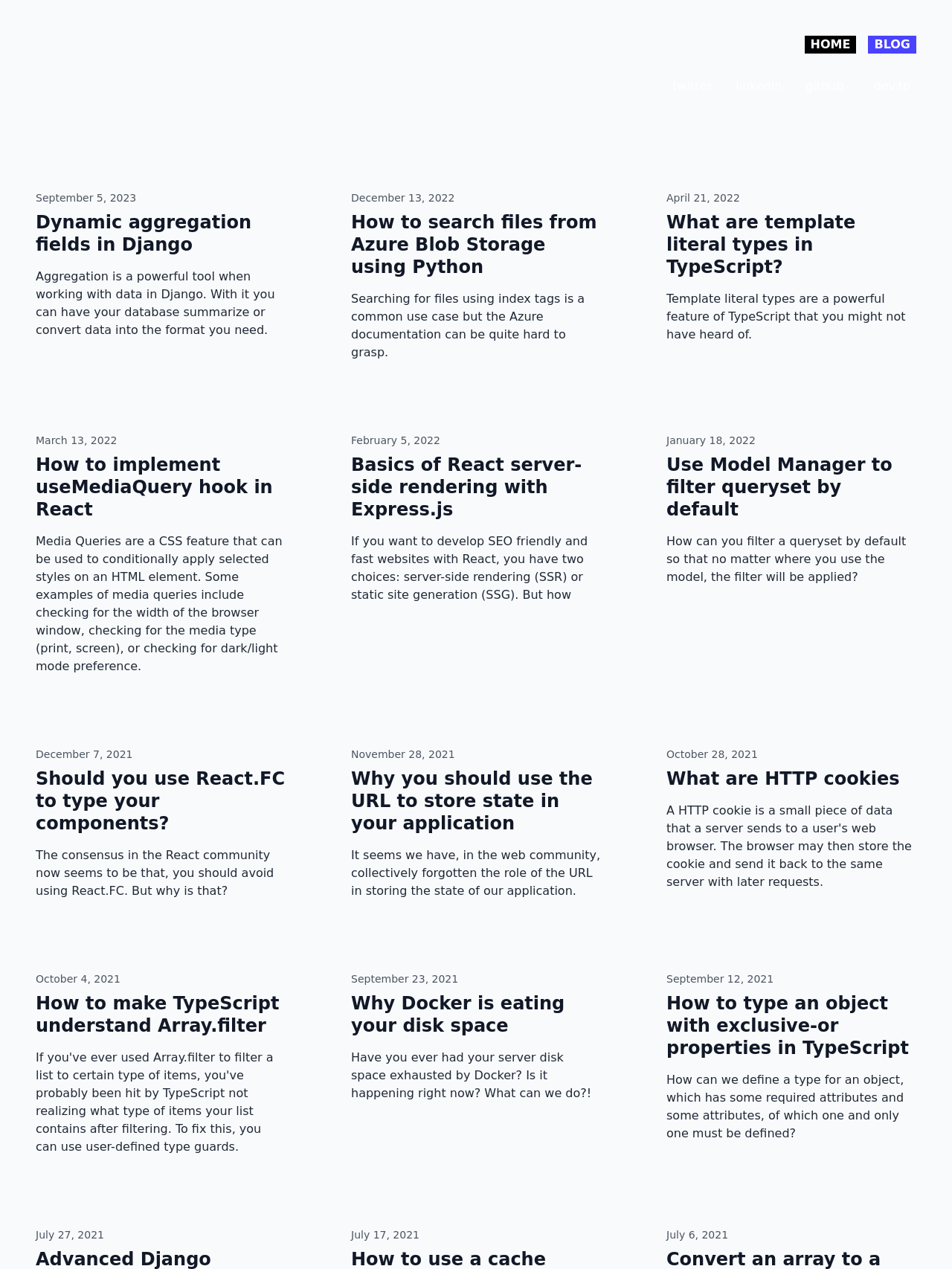What is the website about?
Examine the image and provide an in-depth answer to the question.

Based on the webpage content, it appears to be a website focused on web development, specifically React and frontend development, as indicated by the various article titles and descriptions.